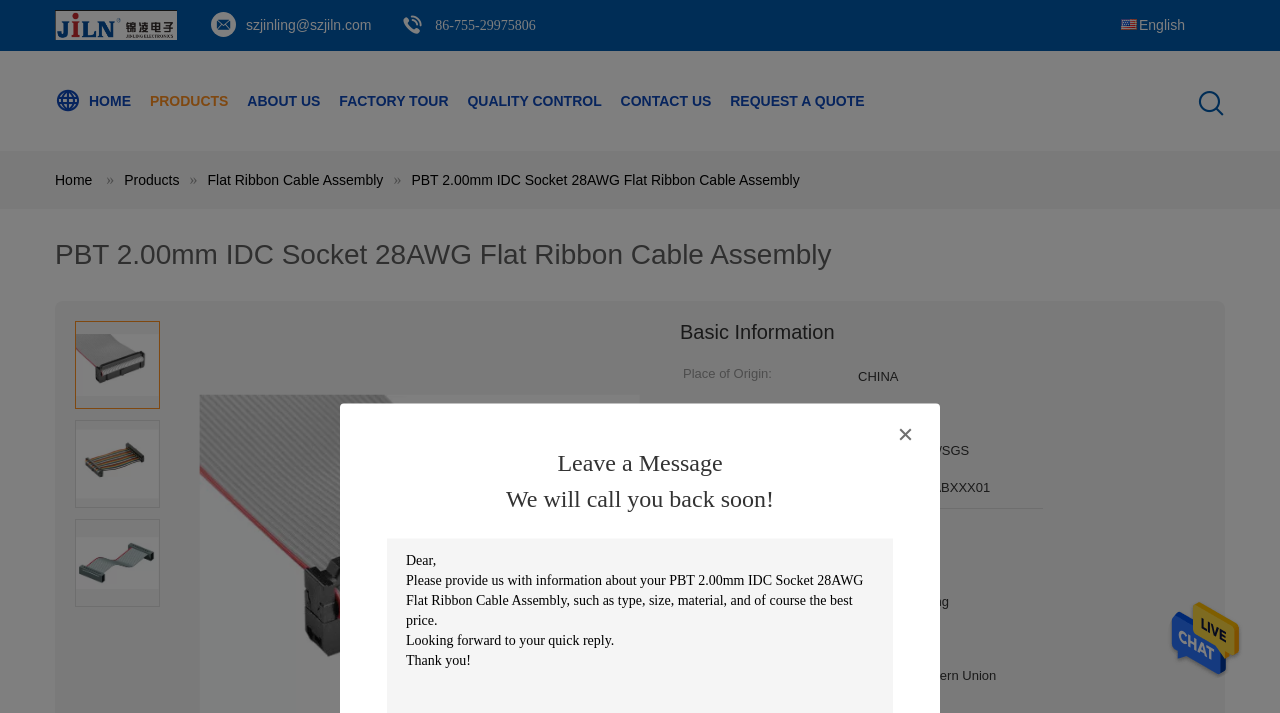Respond with a single word or phrase:
What is the payment term?

L/C, T/T, Western Union